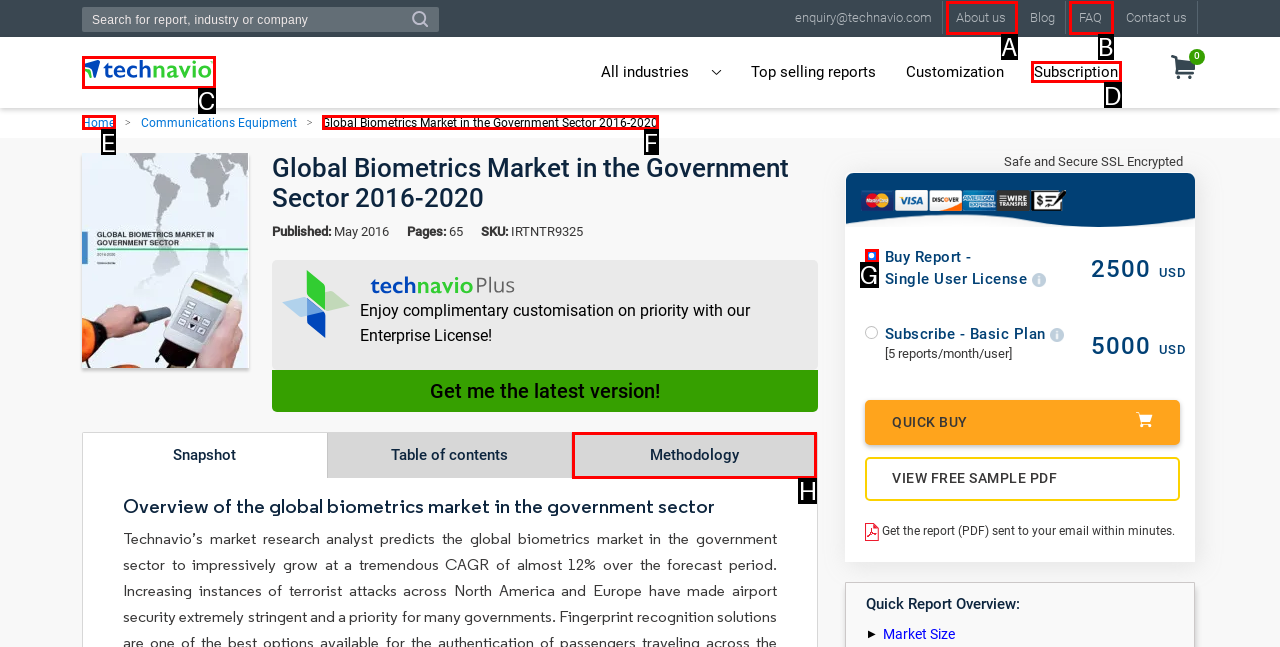Identify the letter of the option to click in order to Buy report with single user license. Answer with the letter directly.

G